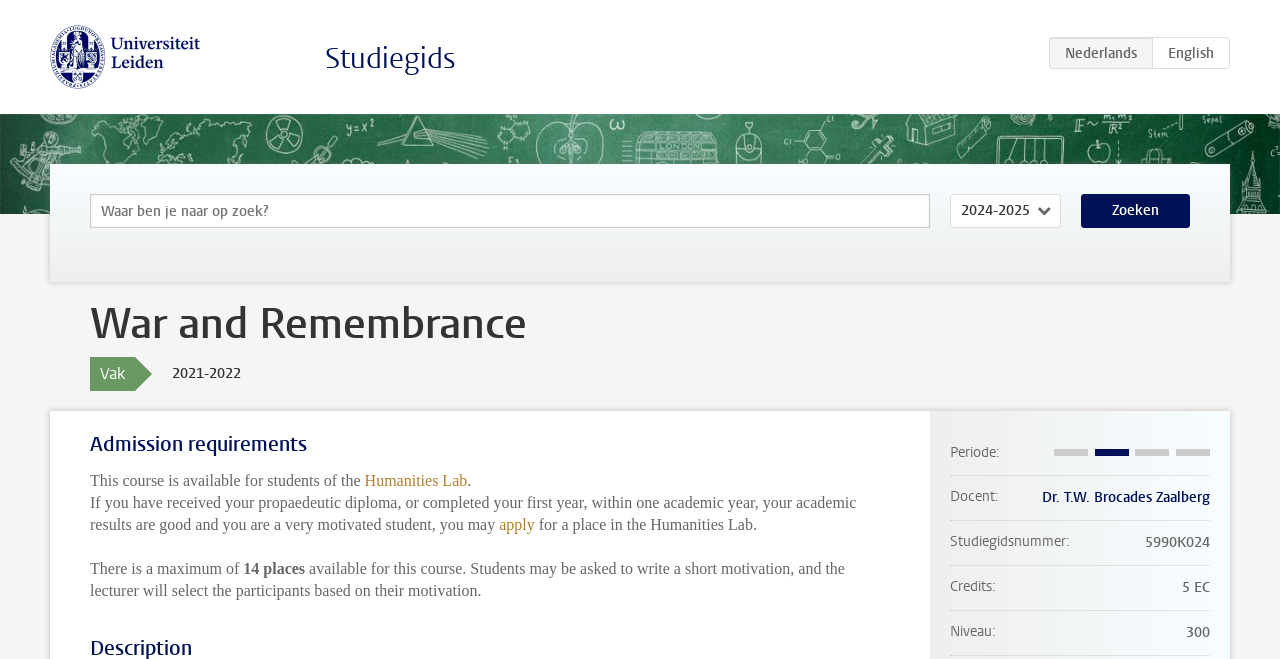Determine the bounding box coordinates of the region that needs to be clicked to achieve the task: "Search for keywords".

[0.07, 0.294, 0.727, 0.346]